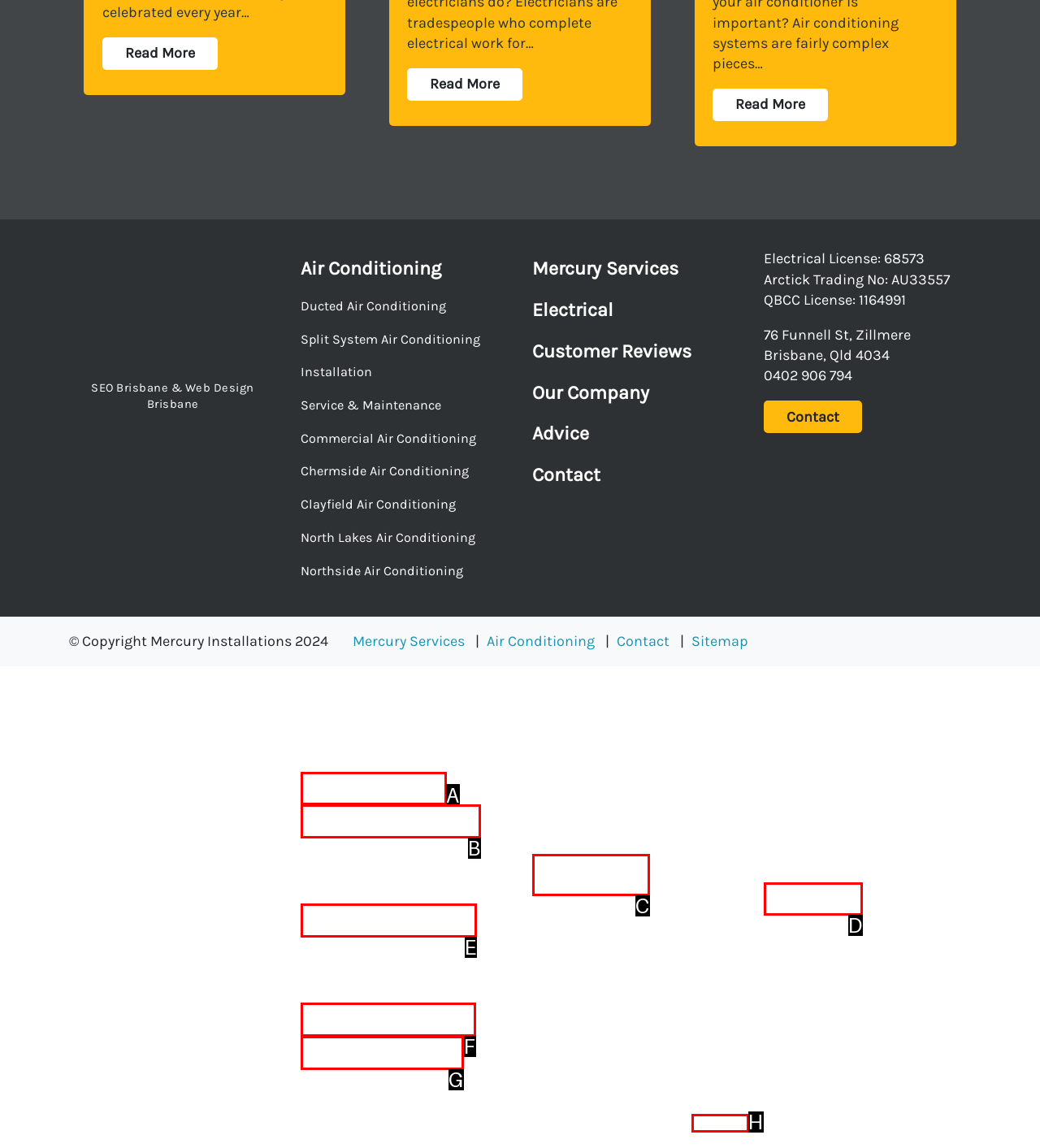Examine the description: Additional troubleshooting information and indicate the best matching option by providing its letter directly from the choices.

None